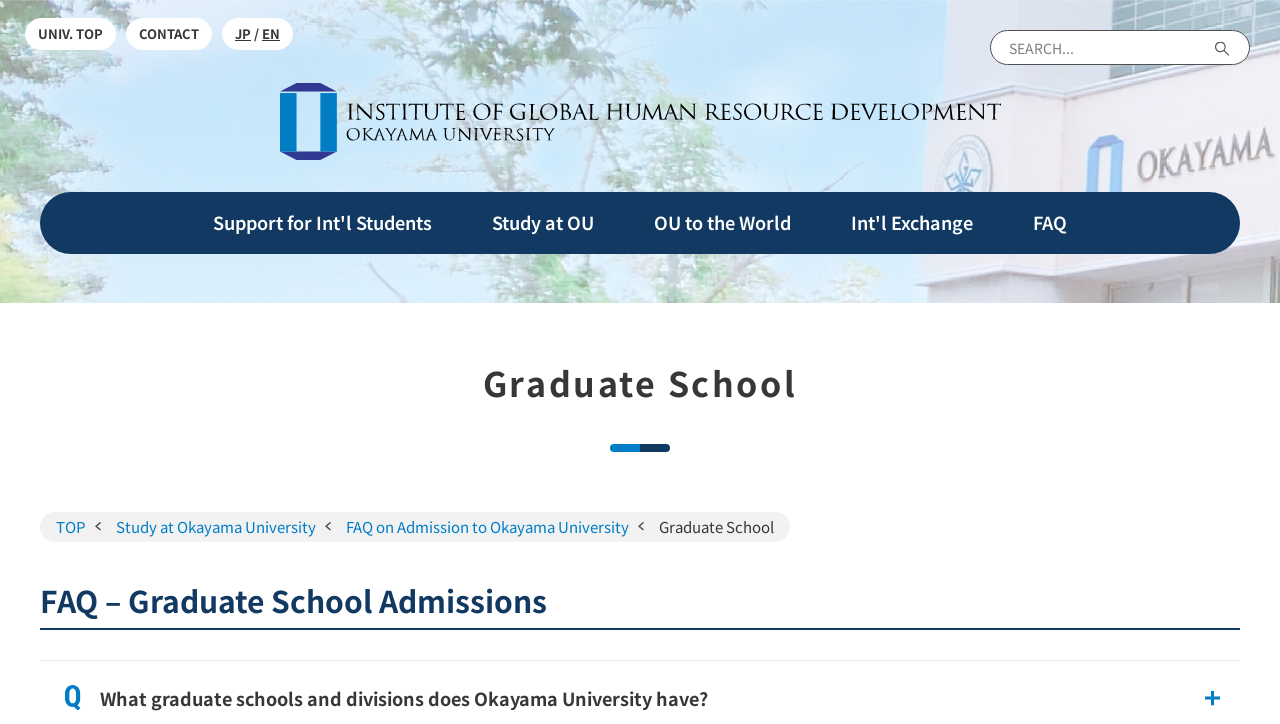Give the bounding box coordinates for this UI element: "Support for Int'l Students". The coordinates should be four float numbers between 0 and 1, arranged as [left, top, right, bottom].

[0.143, 0.266, 0.361, 0.351]